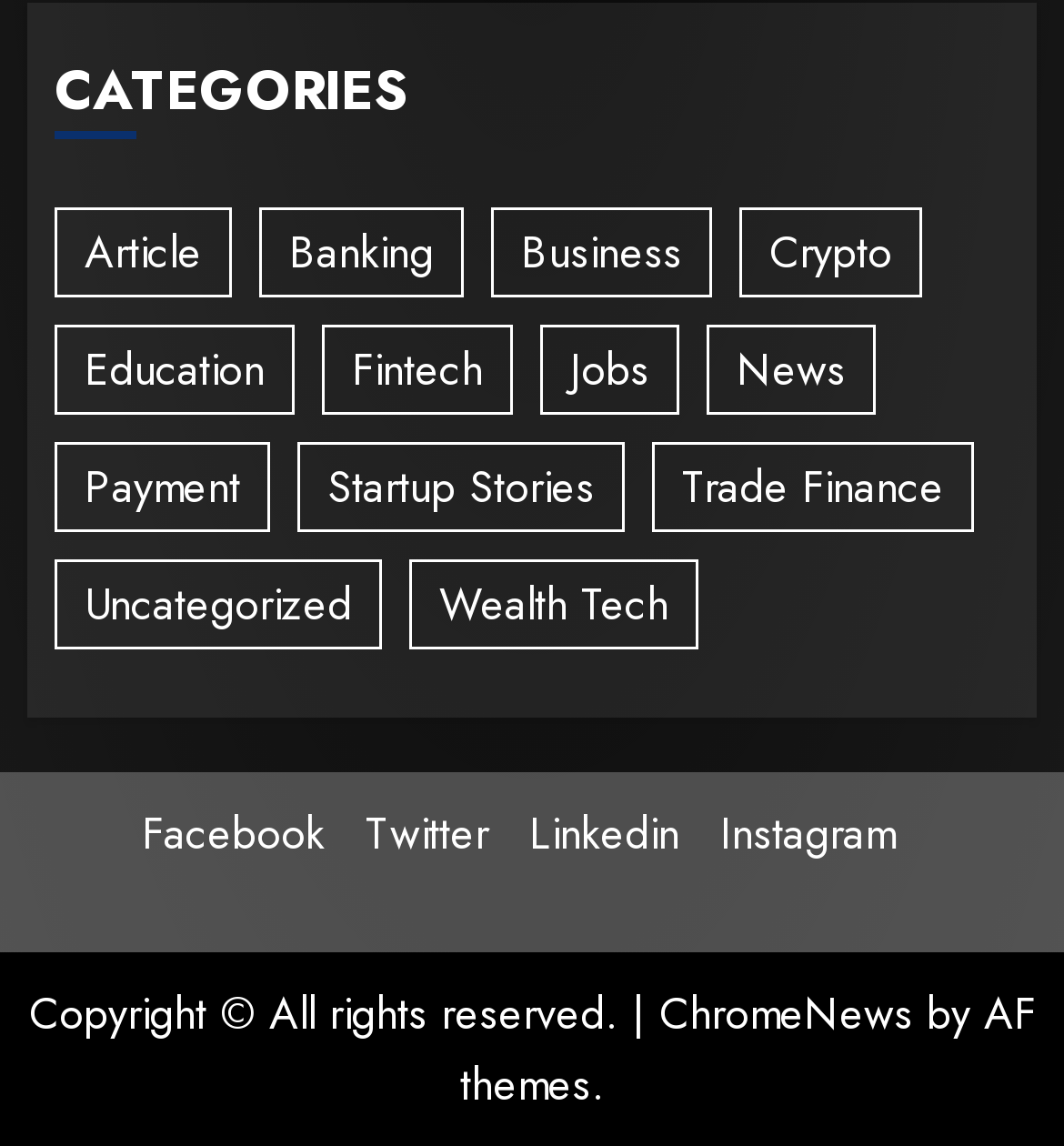Provide a single word or phrase answer to the question: 
What social media platforms are linked on this webpage?

Facebook, Twitter, Linkedin, Instagram